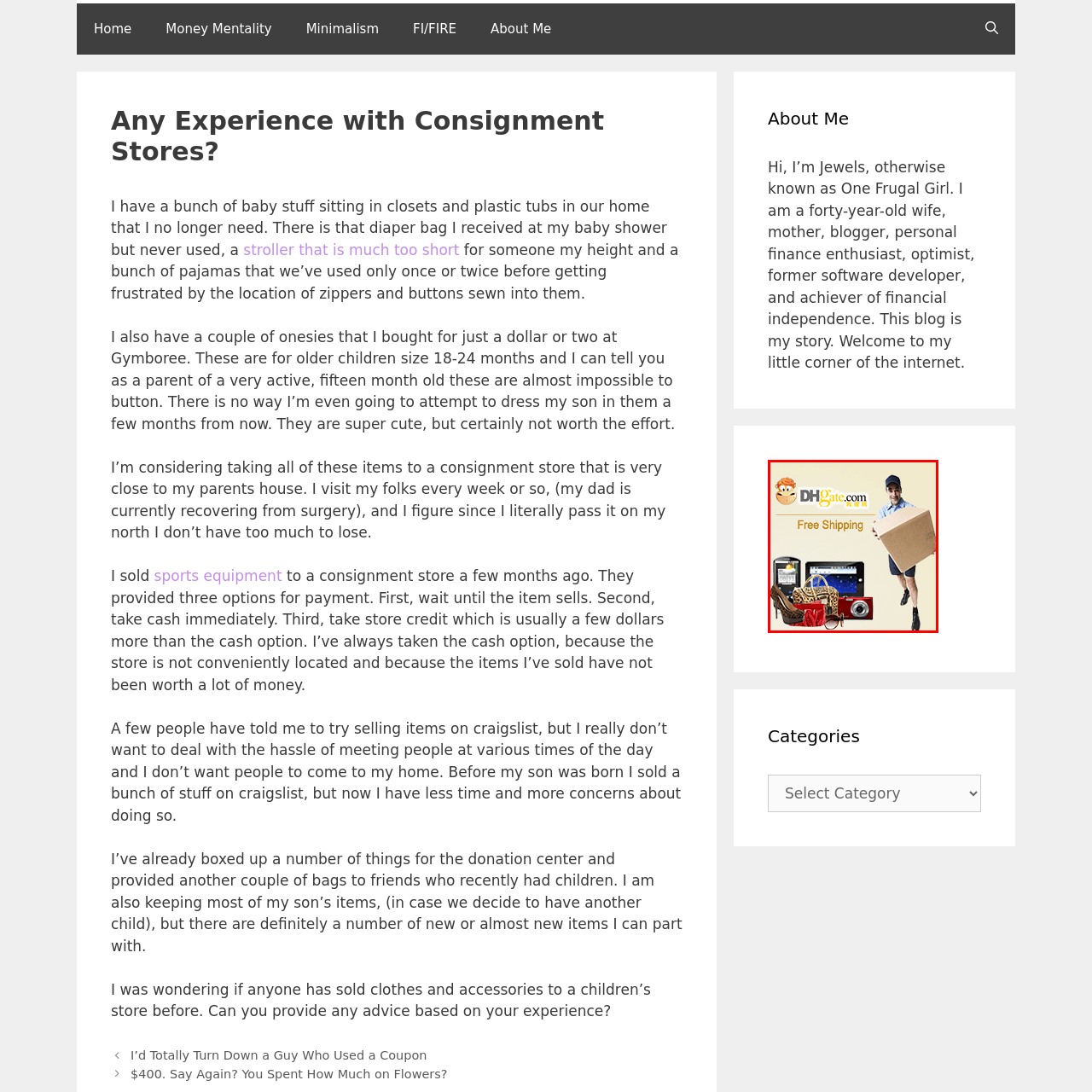Focus on the image surrounded by the red bounding box, please answer the following question using a single word or phrase: What type of products are surrounding the delivery man?

Diverse range of items